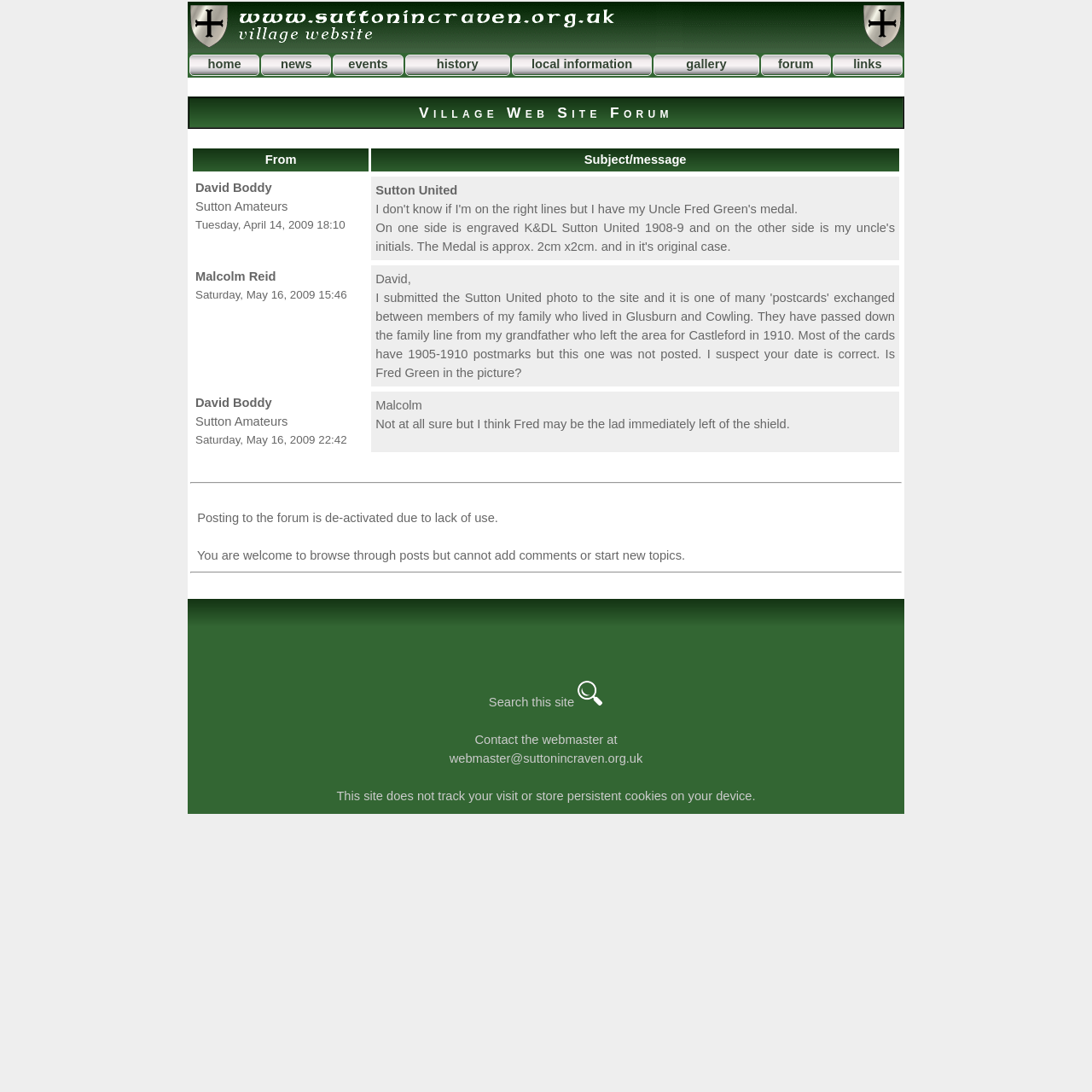Using the format (top-left x, top-left y, bottom-right x, bottom-right y), provide the bounding box coordinates for the described UI element. All values should be floating point numbers between 0 and 1: Facebook

None